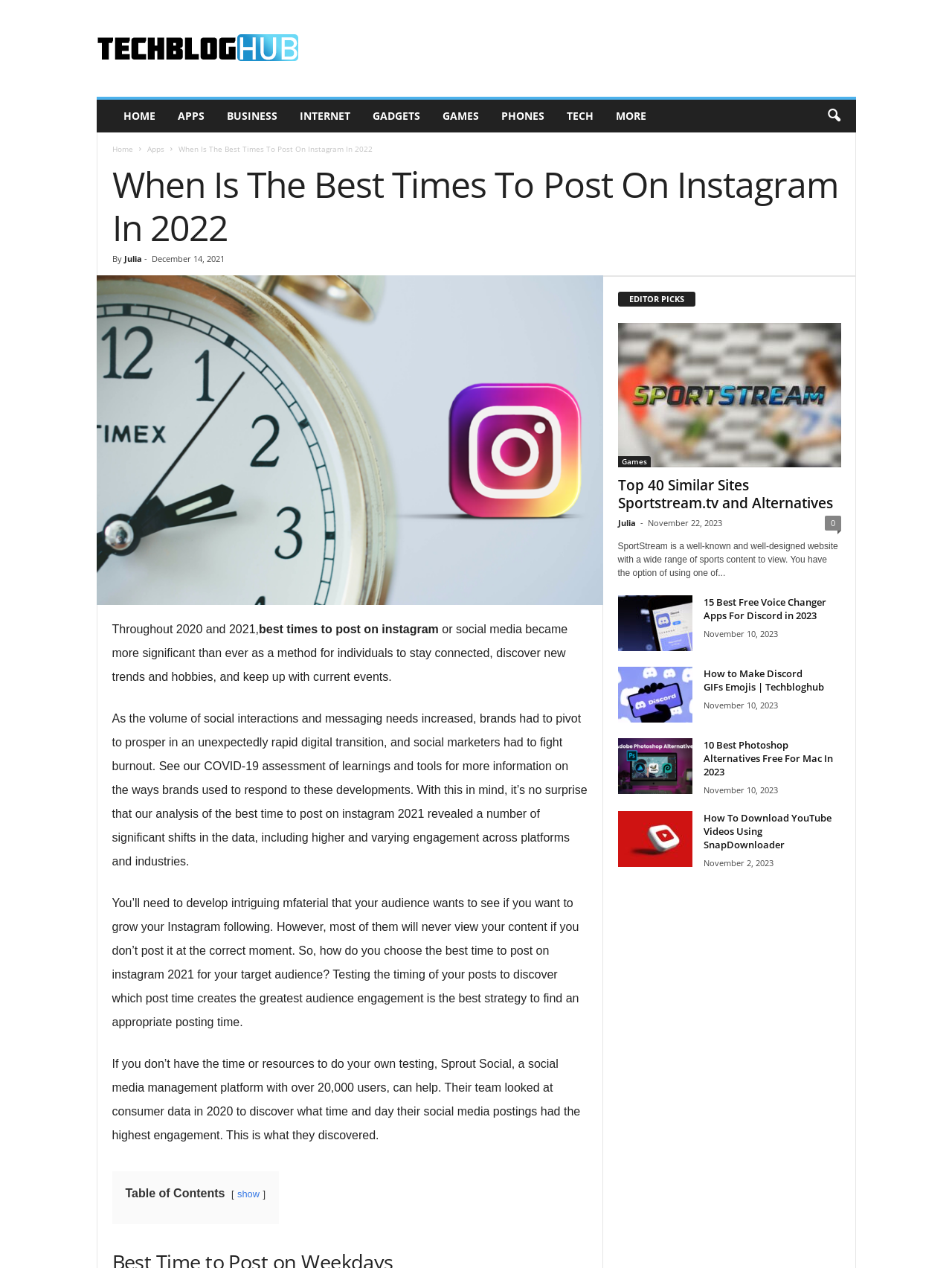Highlight the bounding box coordinates of the region I should click on to meet the following instruction: "Click on the 'How To Download YouTube Videos Using SnapDownloader' link".

[0.739, 0.64, 0.883, 0.671]